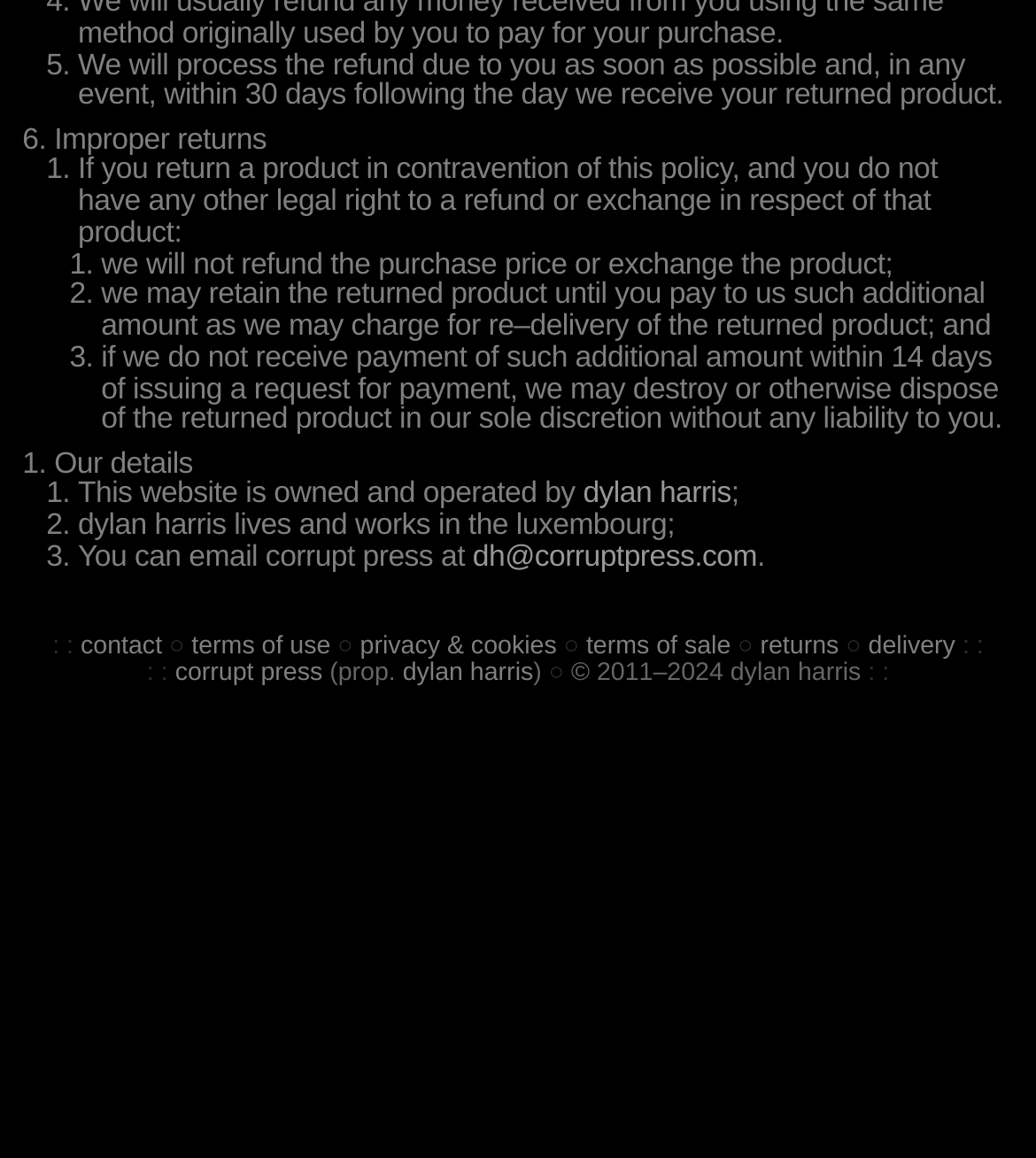Identify and provide the bounding box coordinates of the UI element described: "dylan harris". The coordinates should be formatted as [left, top, right, bottom], with each number being a float between 0 and 1.

[0.379, 0.947, 0.516, 0.973]